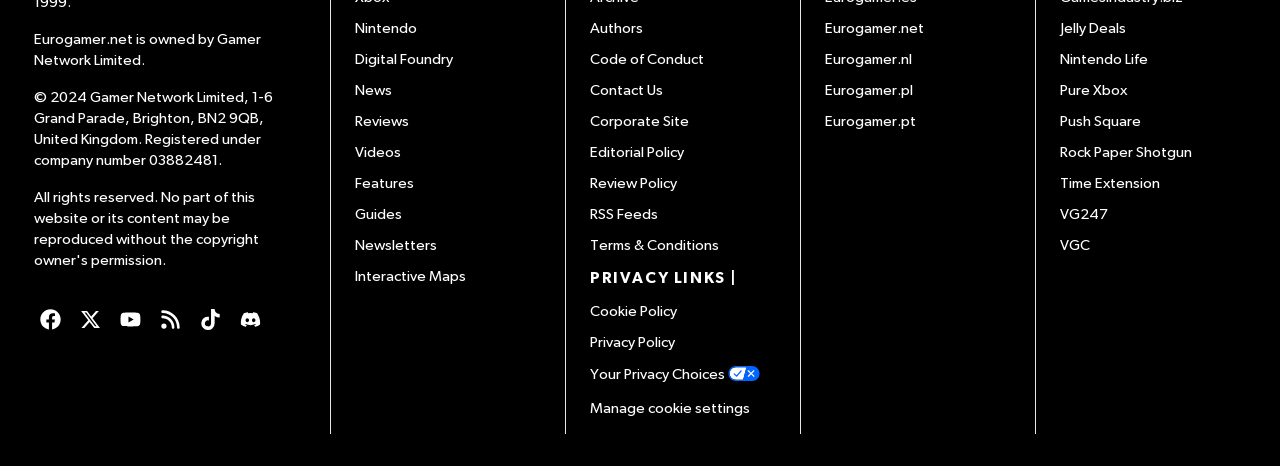Use a single word or phrase to answer the question: What is the purpose of the 'Manage cookie settings' button?

To manage cookie settings